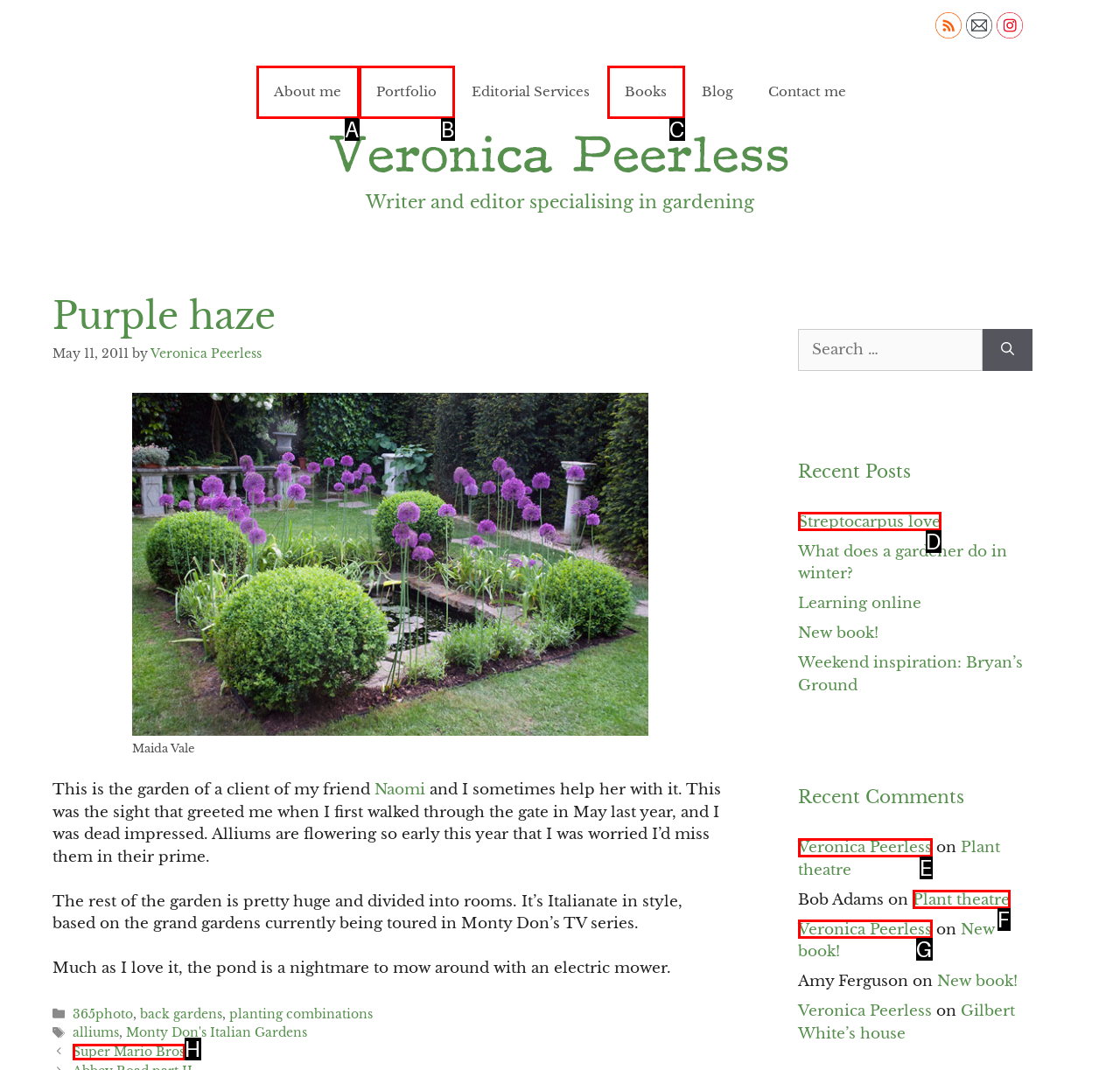Please determine which option aligns with the description: Super Mario Bros. Respond with the option’s letter directly from the available choices.

H